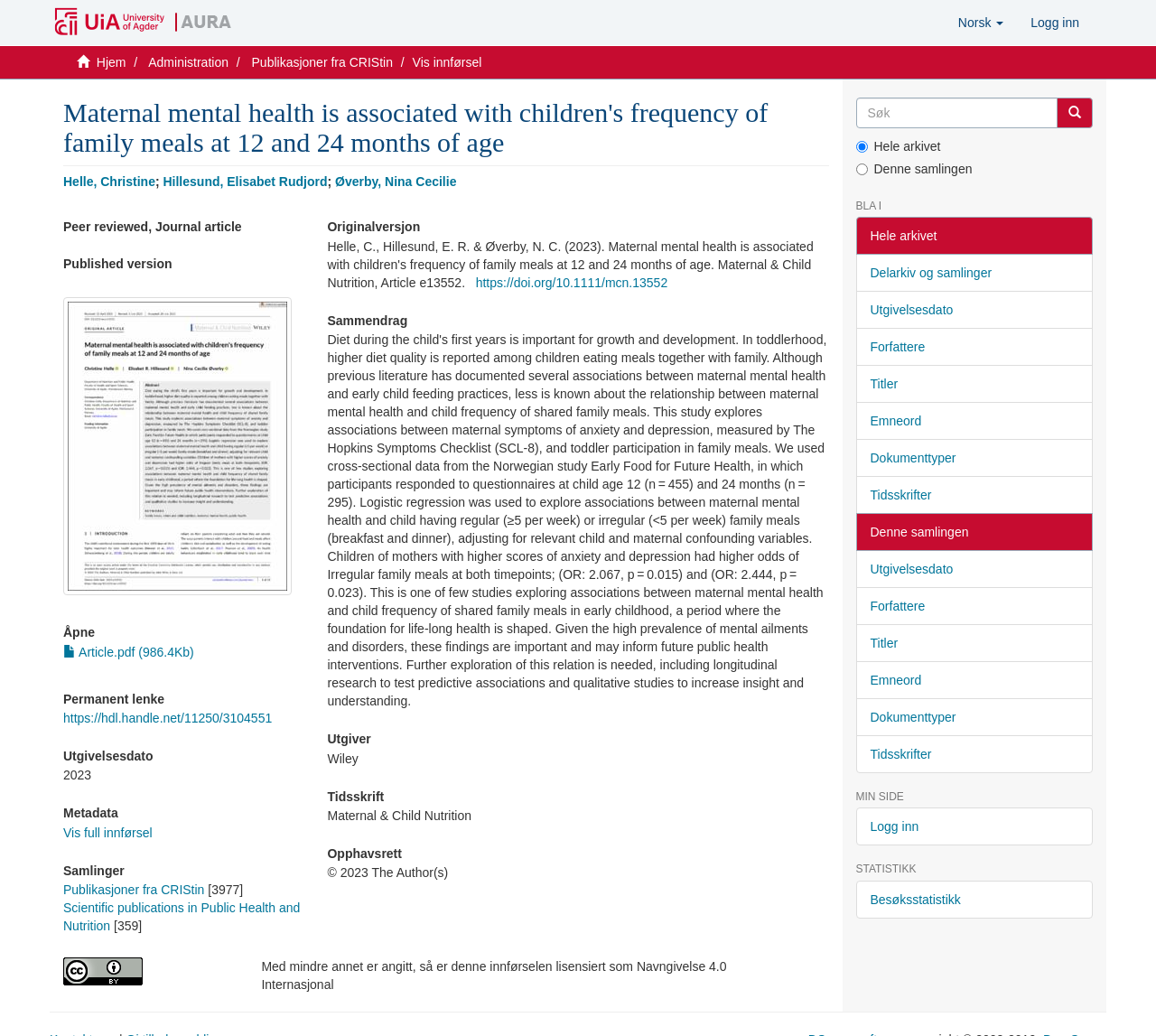Write an exhaustive caption that covers the webpage's main aspects.

This webpage appears to be a research article page, specifically a publication from the CRIStin database. At the top of the page, there is a navigation menu with links to "Hjem" (Home), "Administration", and "Publikasjoner fra CRIStin" (Publications from CRIStin). To the right of this menu, there are buttons for language selection, including "Norsk" (Norwegian) and "Logg inn" (Log in).

Below the navigation menu, there is a heading that displays the title of the article, "Maternal mental health is associated with children's frequency of family meals at 12 and 24 months of age". This is followed by a list of authors, including Helle, Christine; Hillesund, Elisabet Rudjord; and Øverby, Nina Cecilie, with links to their respective profiles.

The main content of the page is divided into several sections. The first section provides information about the article, including its publication type, publication date, and a thumbnail image. There is also a link to download the article in PDF format.

The next section displays metadata about the article, including its permanent link, publication date, and metadata. There are also links to view the full metadata and to access the article's original version.

To the right of the main content, there is a sidebar with several sections. The top section displays a search box and a button to search the entire archive or the current collection. Below this, there are radio buttons to select the search scope, including "Hele arkivet" (Entire archive) and "Denne samlingen" (This collection).

The next section in the sidebar displays a list of links to browse the archive by different criteria, including publication date, authors, titles, keywords, and document types. There is also a link to view statistics about the archive.

At the bottom of the sidebar, there are headings for "MIN SIDE" (My Page) and "STATISTIKK" (Statistics), with links to log in and view visit statistics, respectively.